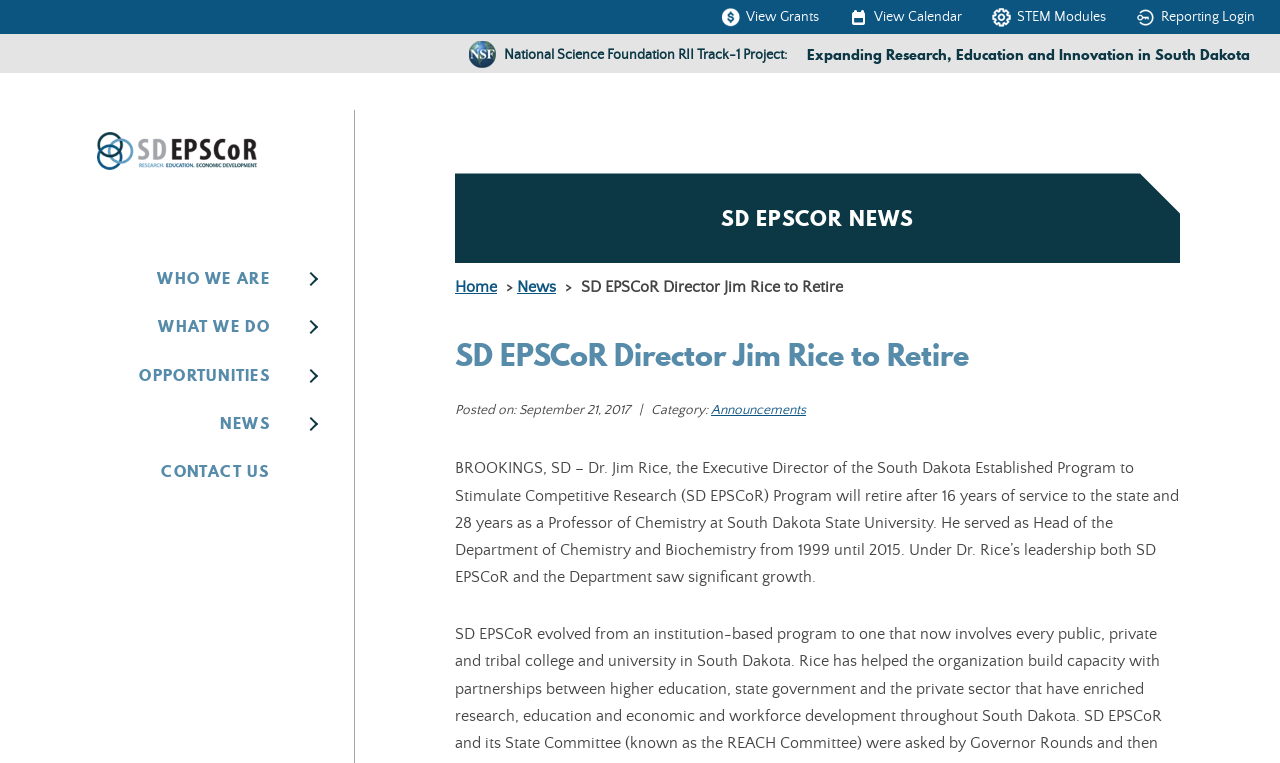Identify the bounding box for the described UI element: "Opportunities".

[0.012, 0.461, 0.266, 0.524]